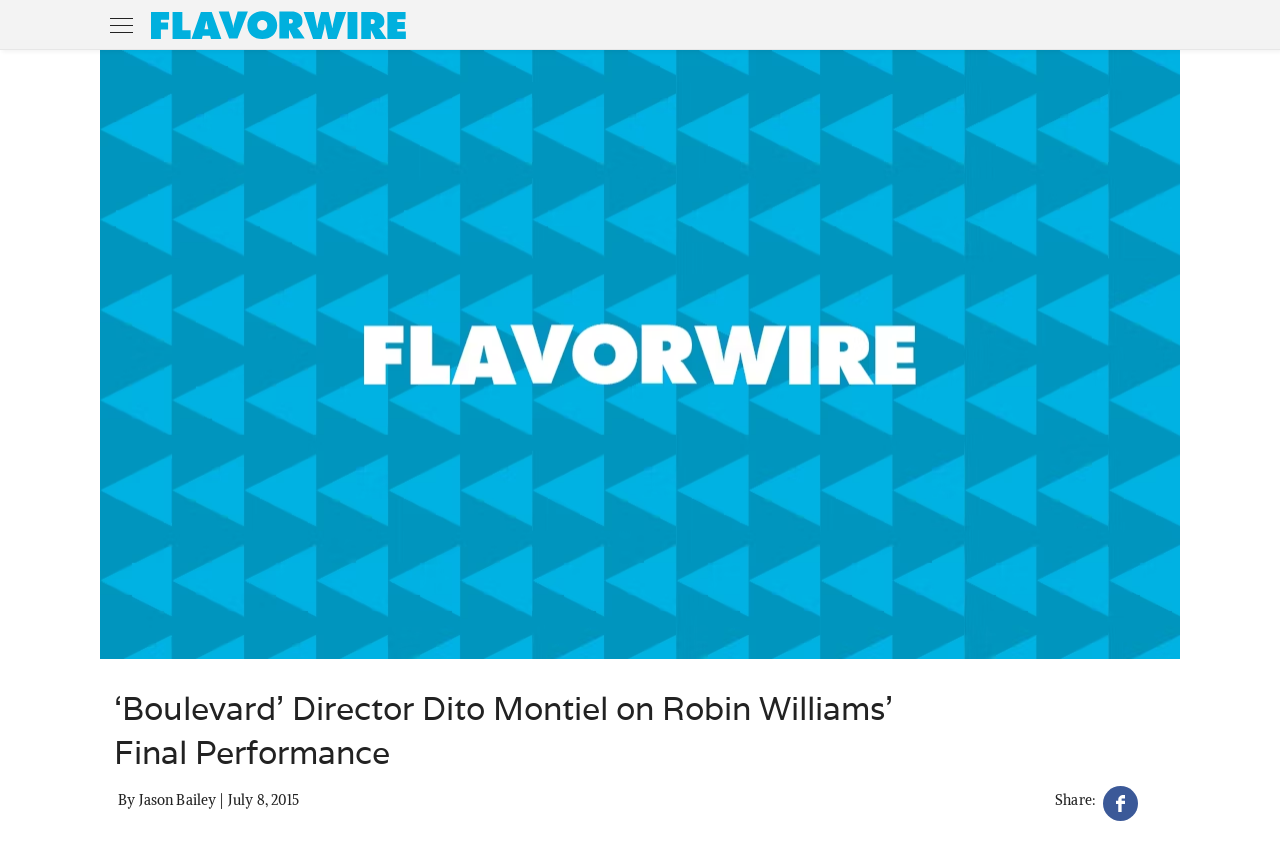What is the date of the article?
Using the image as a reference, give a one-word or short phrase answer.

July 8, 2015